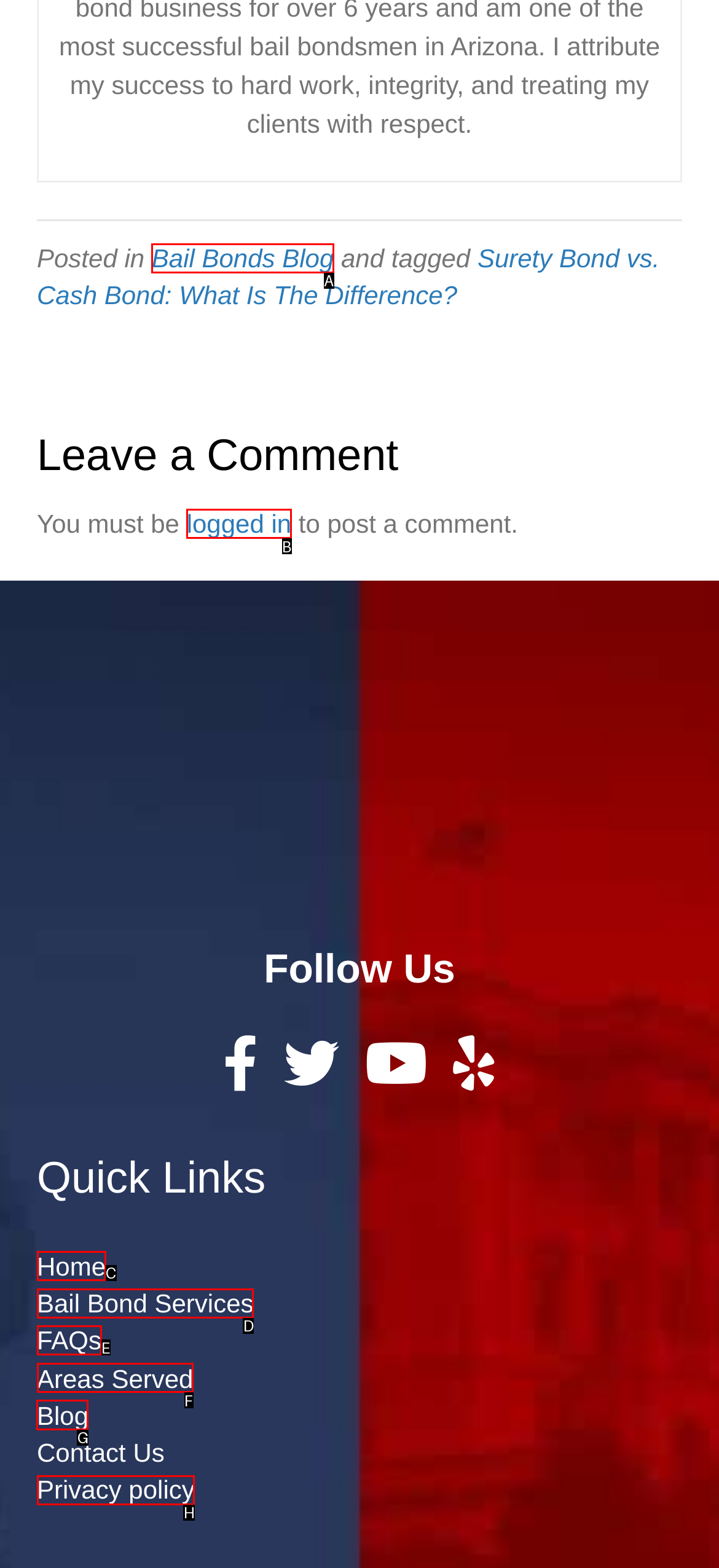What option should you select to complete this task: View 'Blog'? Indicate your answer by providing the letter only.

G